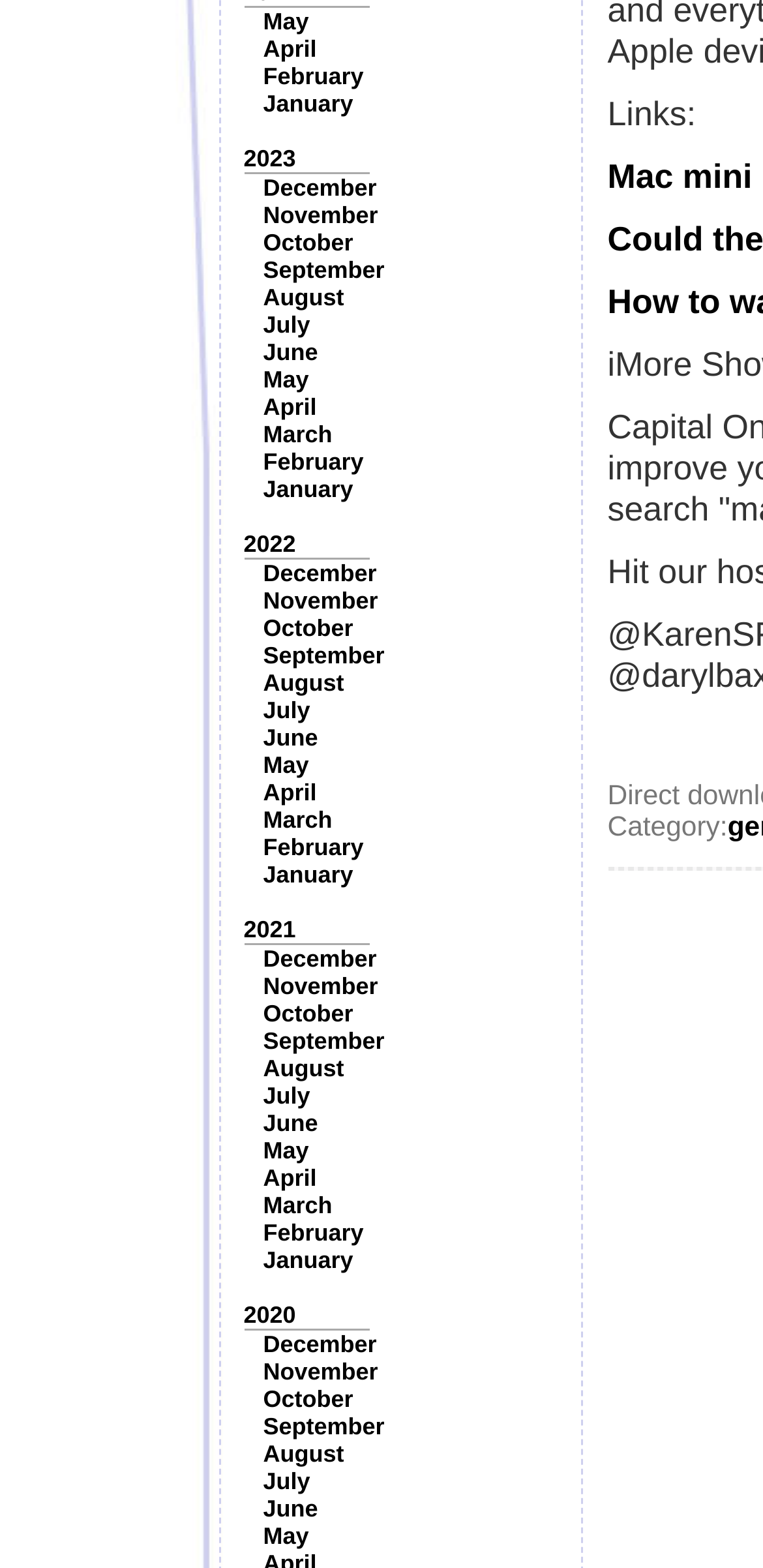Respond with a single word or short phrase to the following question: 
How many months are listed under each year?

12